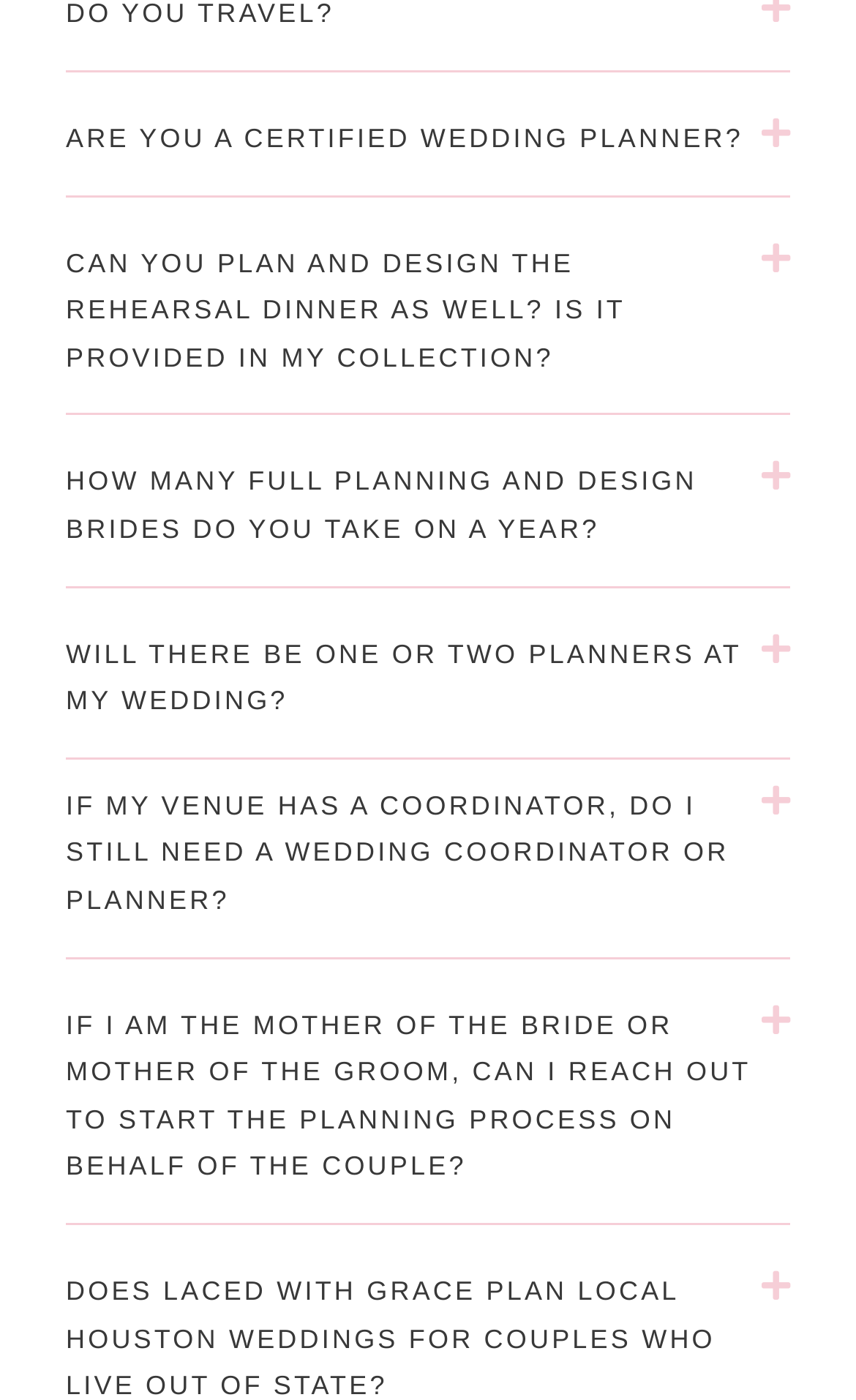What is the topic of the questions on this webpage?
Give a detailed explanation using the information visible in the image.

By reading the text of the questions, I inferred that the topic of the questions on this webpage is related to wedding planning, as they ask about wedding planners, coordinators, and the planning process.